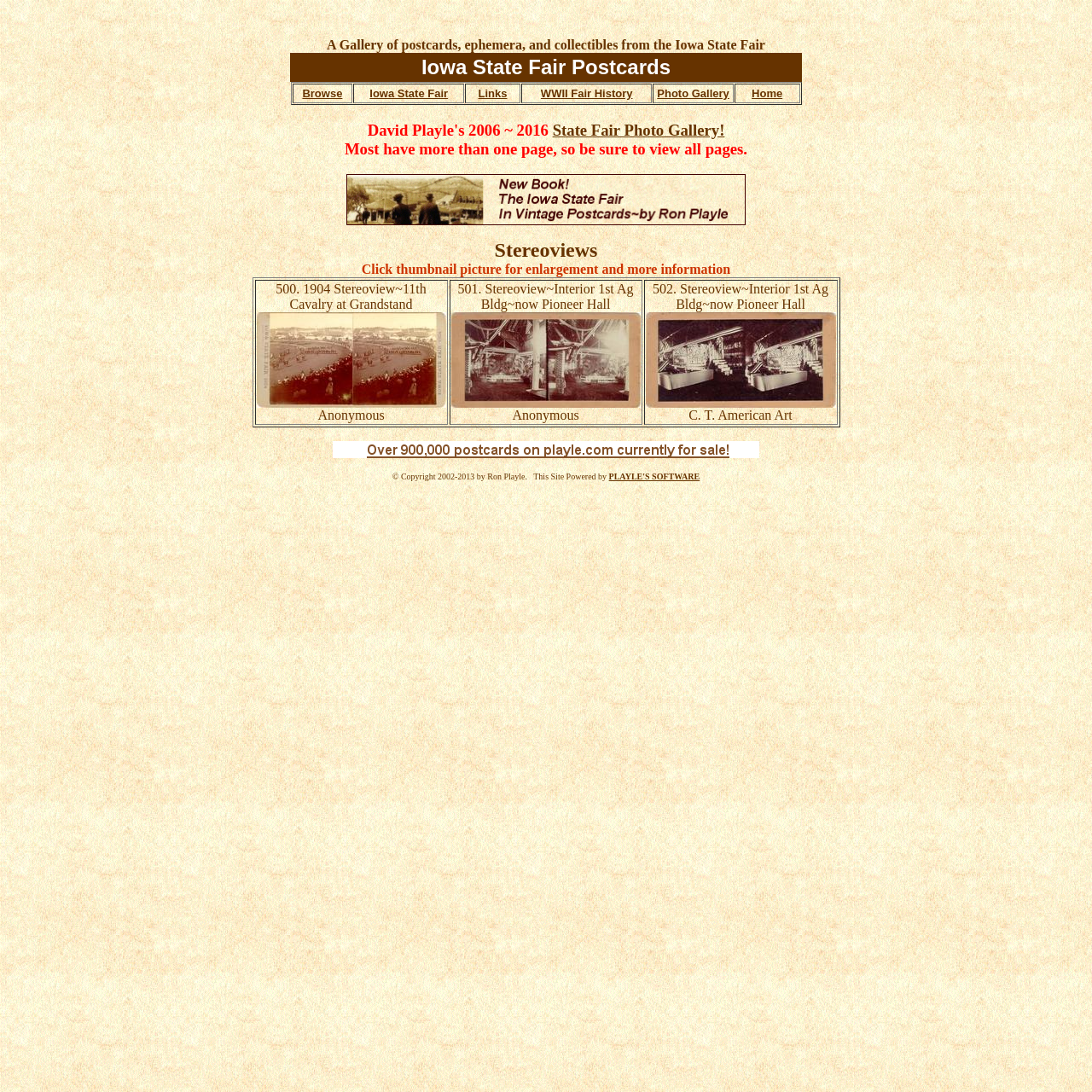Give the bounding box coordinates for the element described as: "Iowa State Fair".

[0.339, 0.078, 0.41, 0.091]